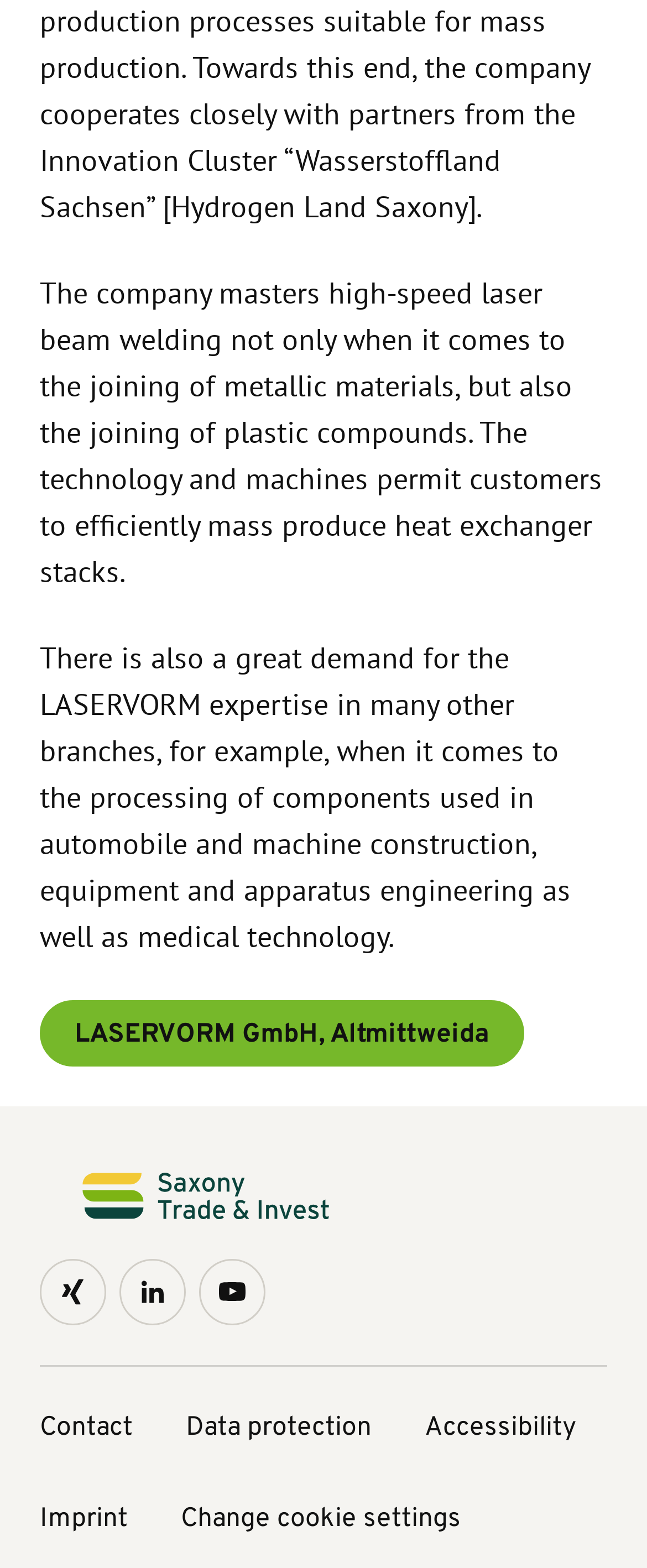Determine the bounding box coordinates of the section to be clicked to follow the instruction: "watch YouTube videos". The coordinates should be given as four float numbers between 0 and 1, formatted as [left, top, right, bottom].

[0.308, 0.803, 0.41, 0.845]